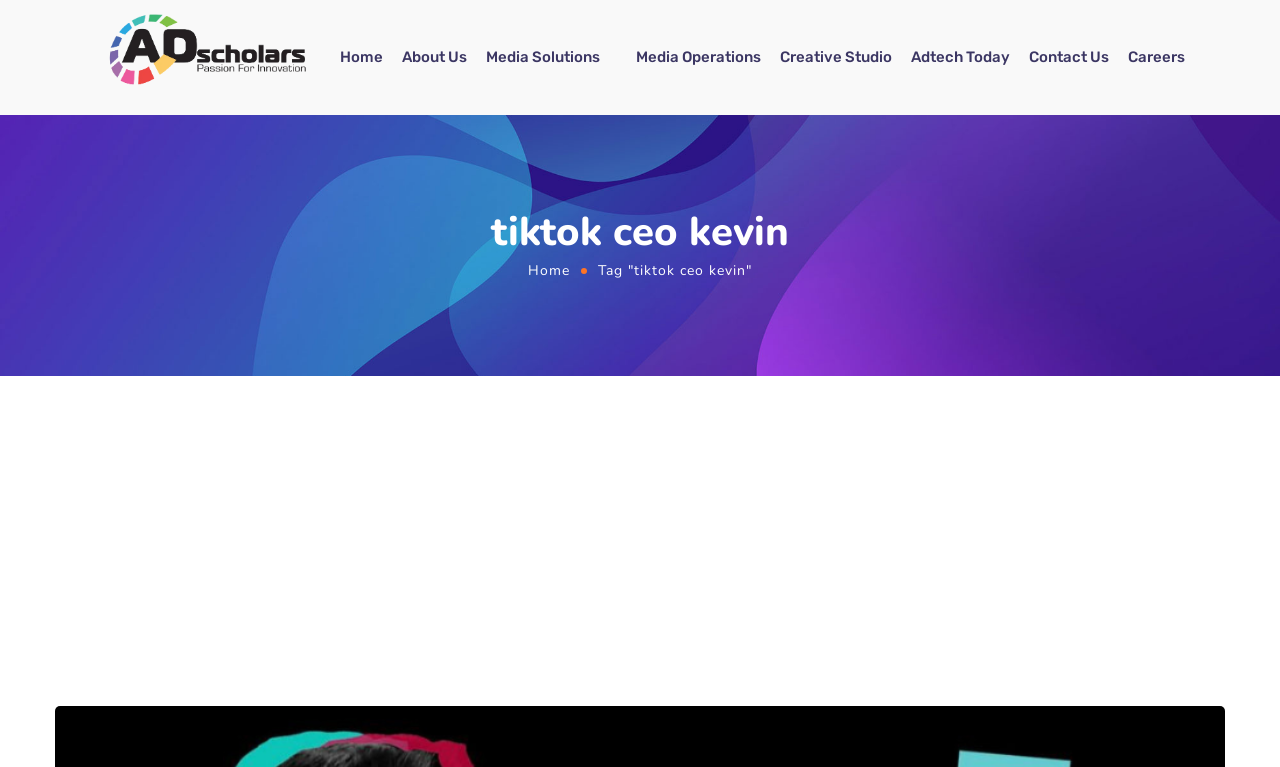Please provide the bounding box coordinates for the element that needs to be clicked to perform the instruction: "go to the Media Solutions page". The coordinates must consist of four float numbers between 0 and 1, formatted as [left, top, right, bottom].

[0.38, 0.026, 0.482, 0.124]